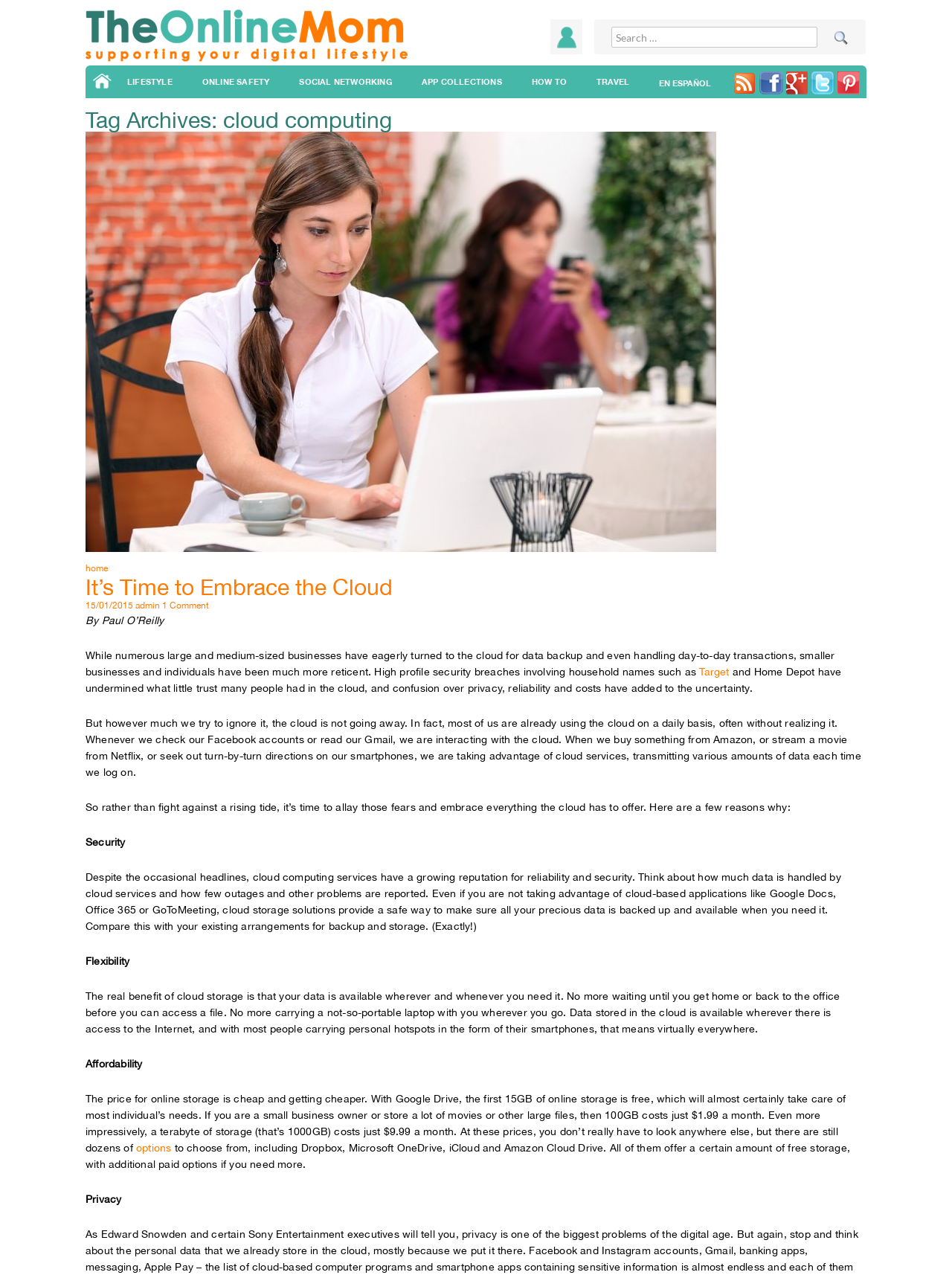Identify the bounding box coordinates for the element you need to click to achieve the following task: "Check the Facebook page". The coordinates must be four float values ranging from 0 to 1, formatted as [left, top, right, bottom].

[0.798, 0.056, 0.823, 0.074]